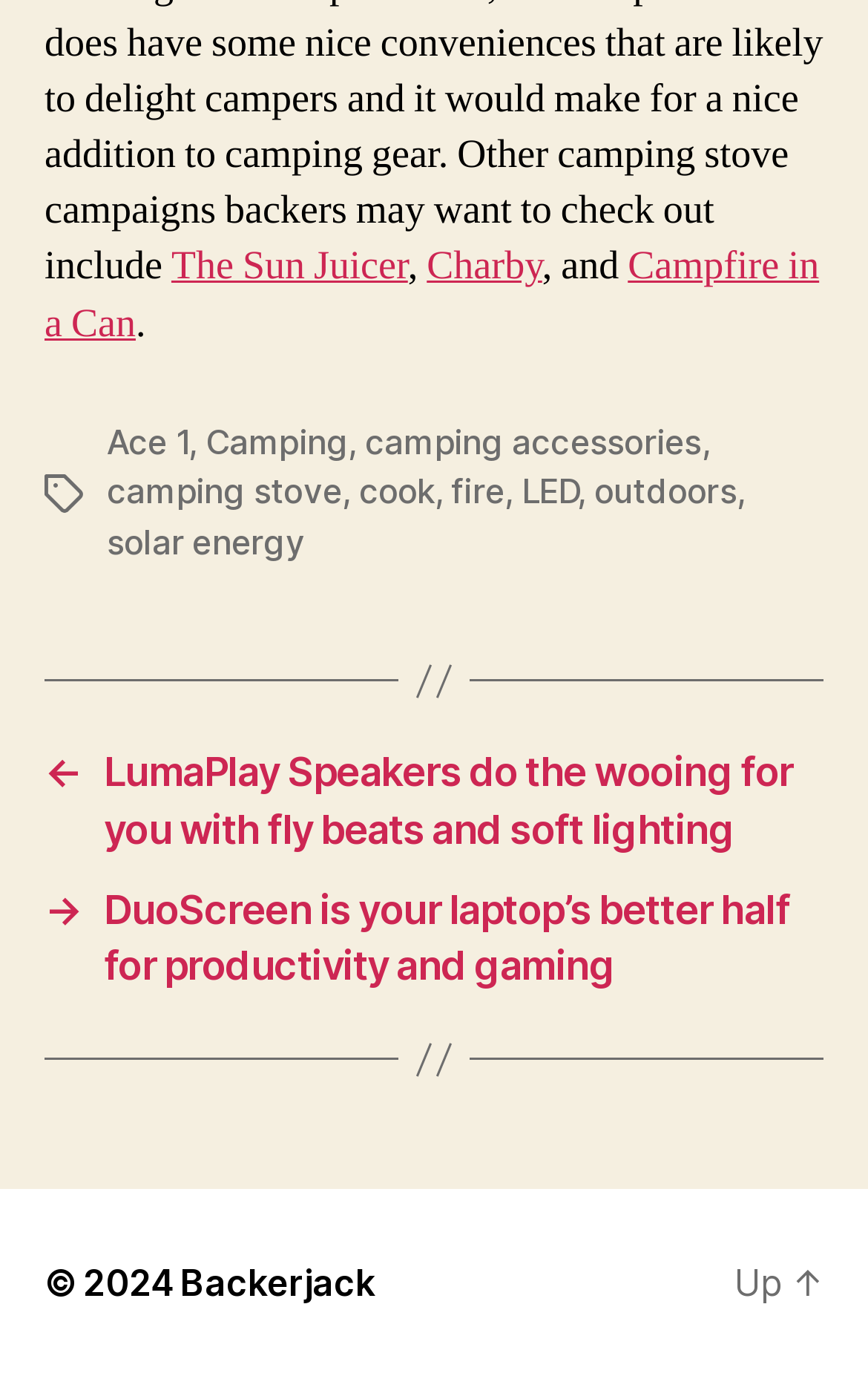How many tags are mentioned on the webpage?
Could you give a comprehensive explanation in response to this question?

I identified the section with the label 'Tags' and counted the number of links and comma-separated text elements following it. There are 9 tags mentioned: 'Ace 1', 'Camping', 'camping accessories', 'camping stove', 'cook', 'fire', 'LED', 'outdoors', and 'solar energy'.